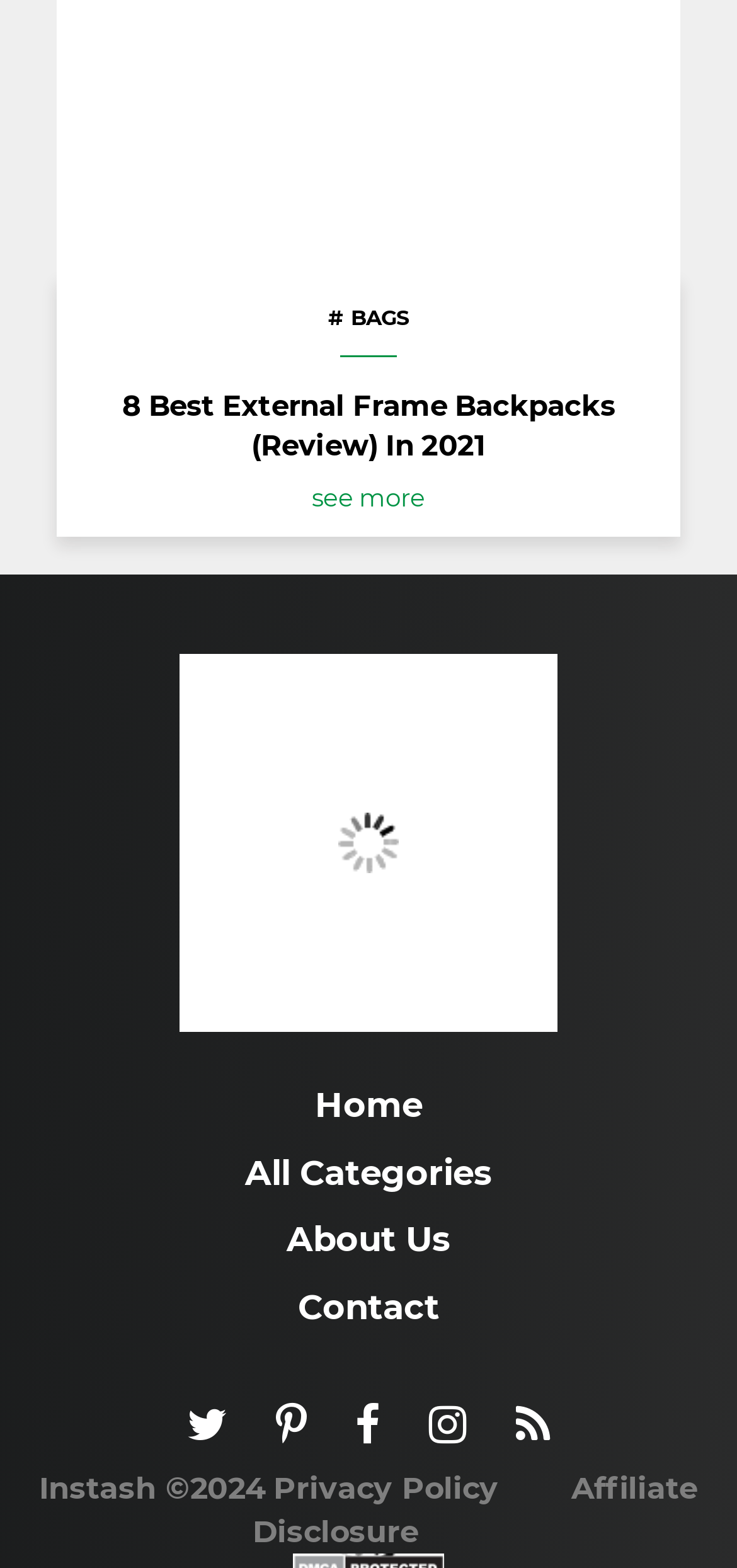What is the category of the reviewed products?
Based on the image, provide your answer in one word or phrase.

Backpacks